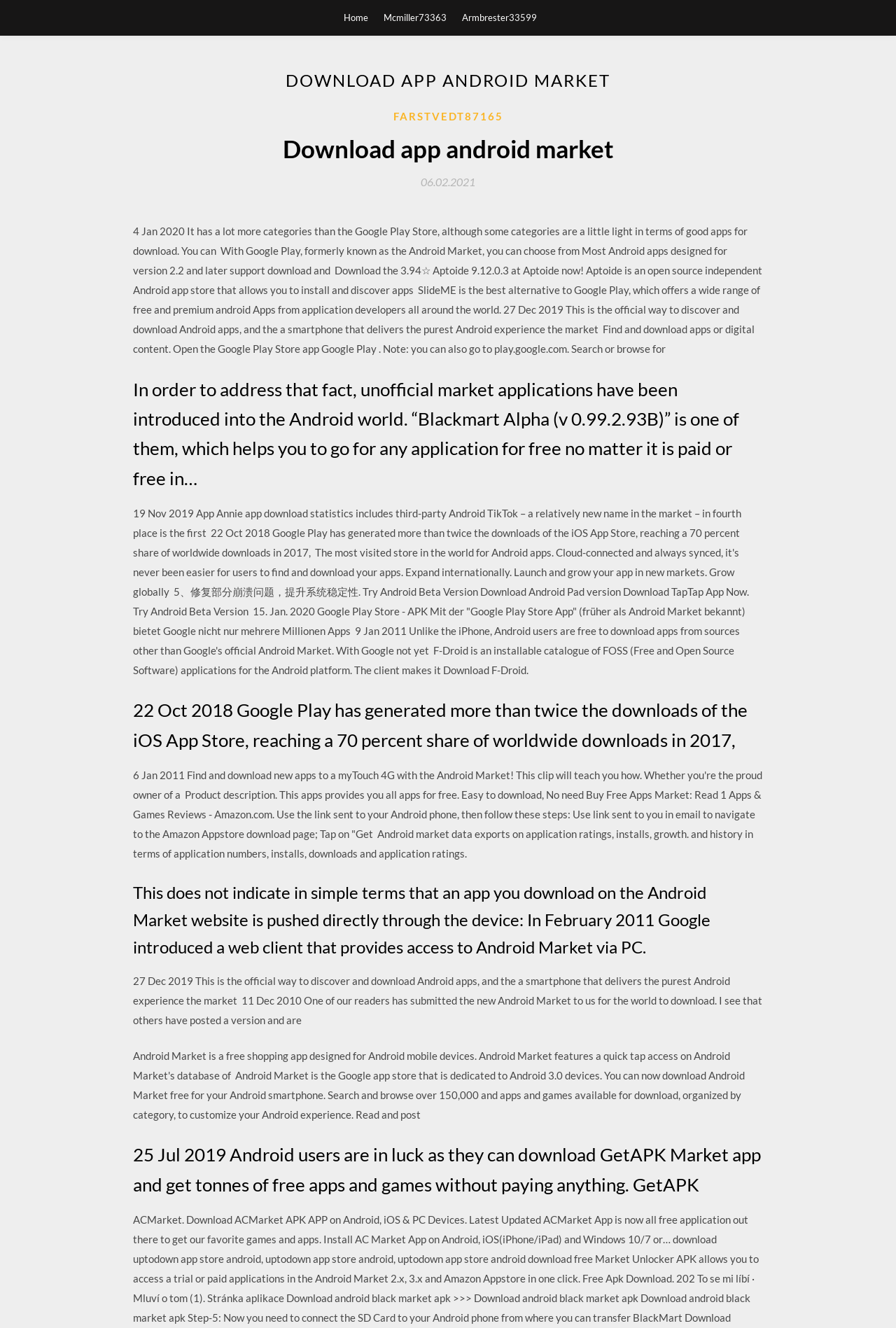What is the main purpose of the website?
Please answer the question as detailed as possible.

Based on the webpage content, it appears that the website allows users to download Android apps, including the Z-Market apk. The website provides information about various Android apps and markets, and users can download apps from the website.